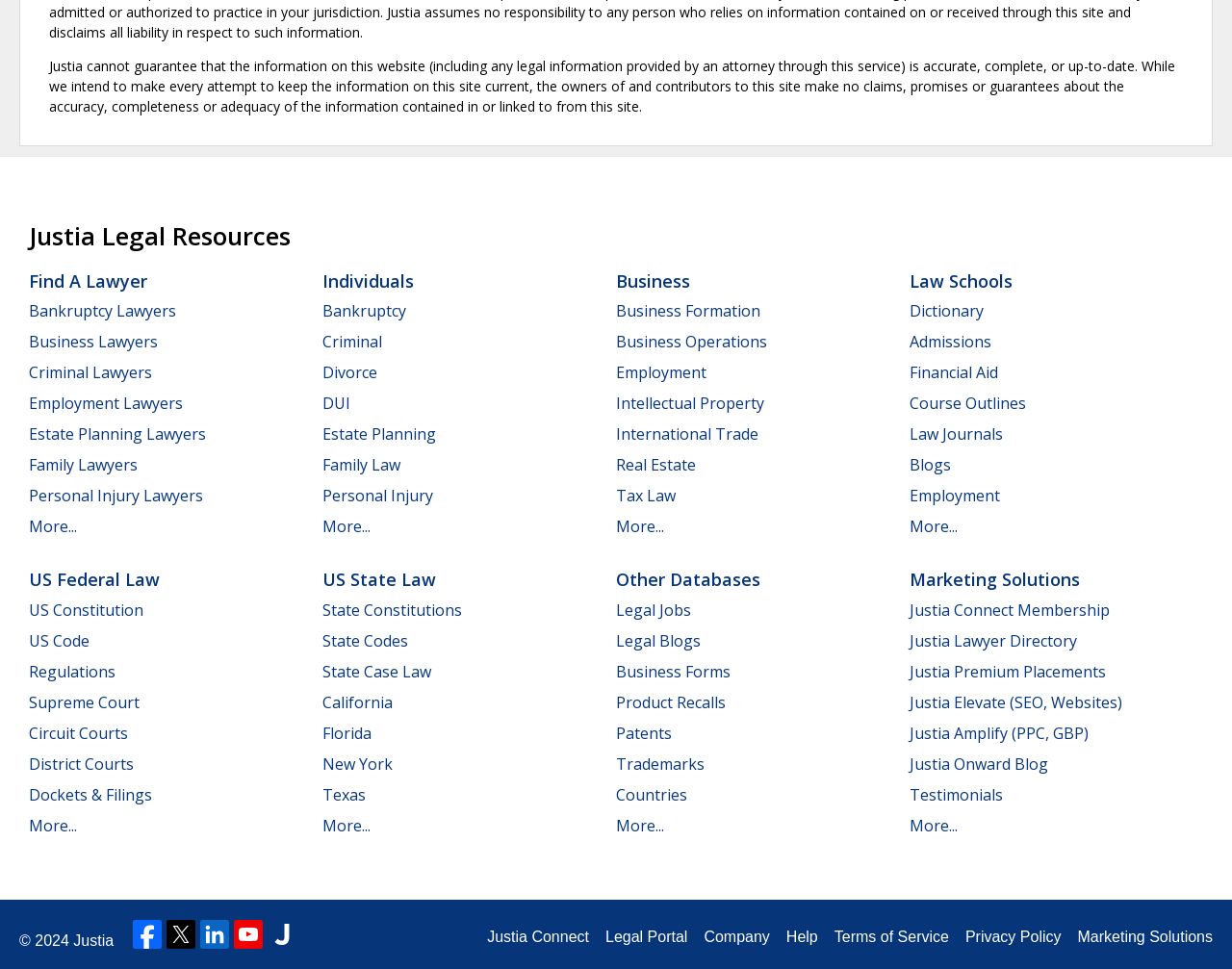Locate the bounding box coordinates of the element that should be clicked to execute the following instruction: "Click on Find A Lawyer".

[0.023, 0.278, 0.12, 0.302]